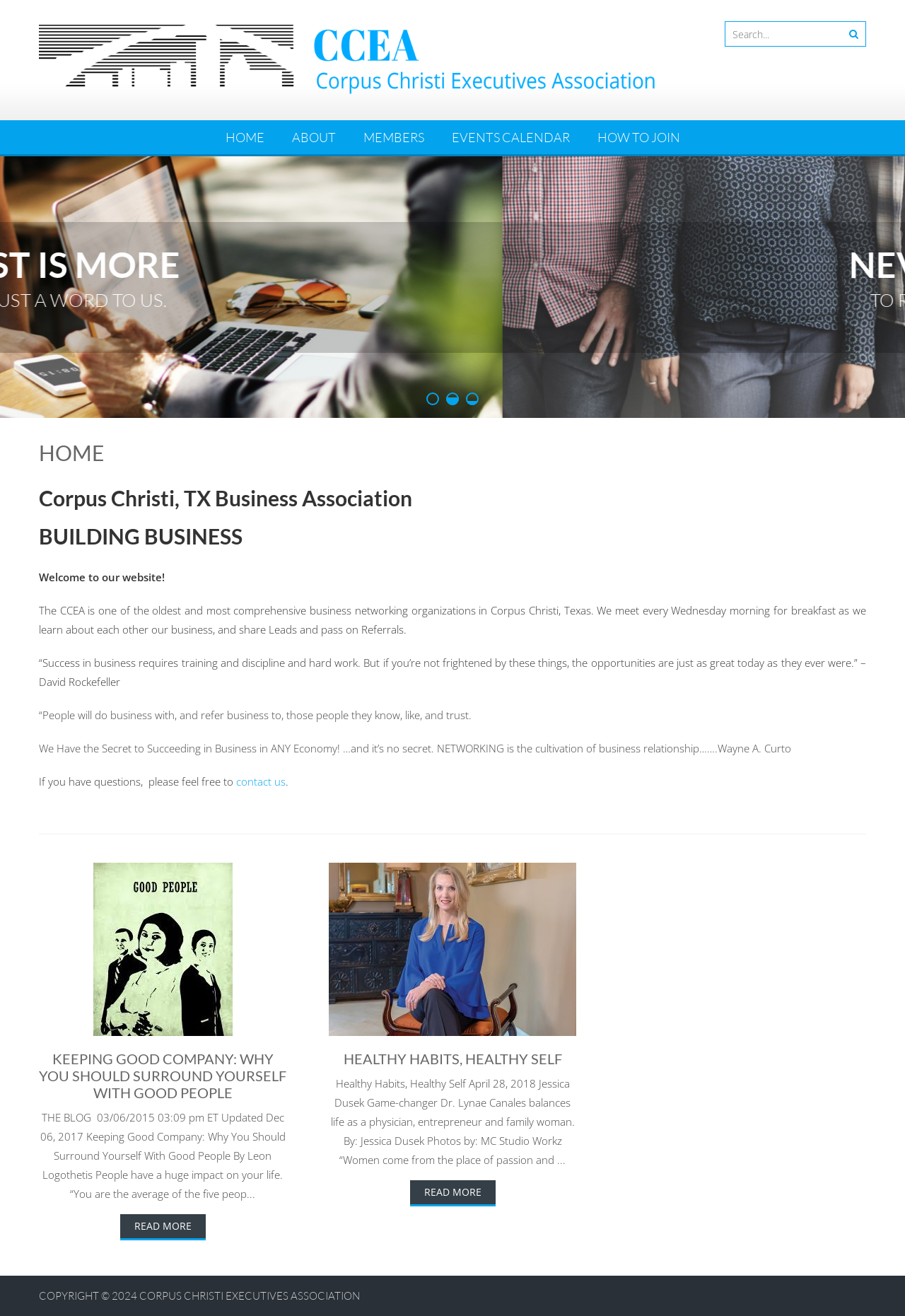What is the purpose of the CCEA? Examine the screenshot and reply using just one word or a brief phrase.

Business networking